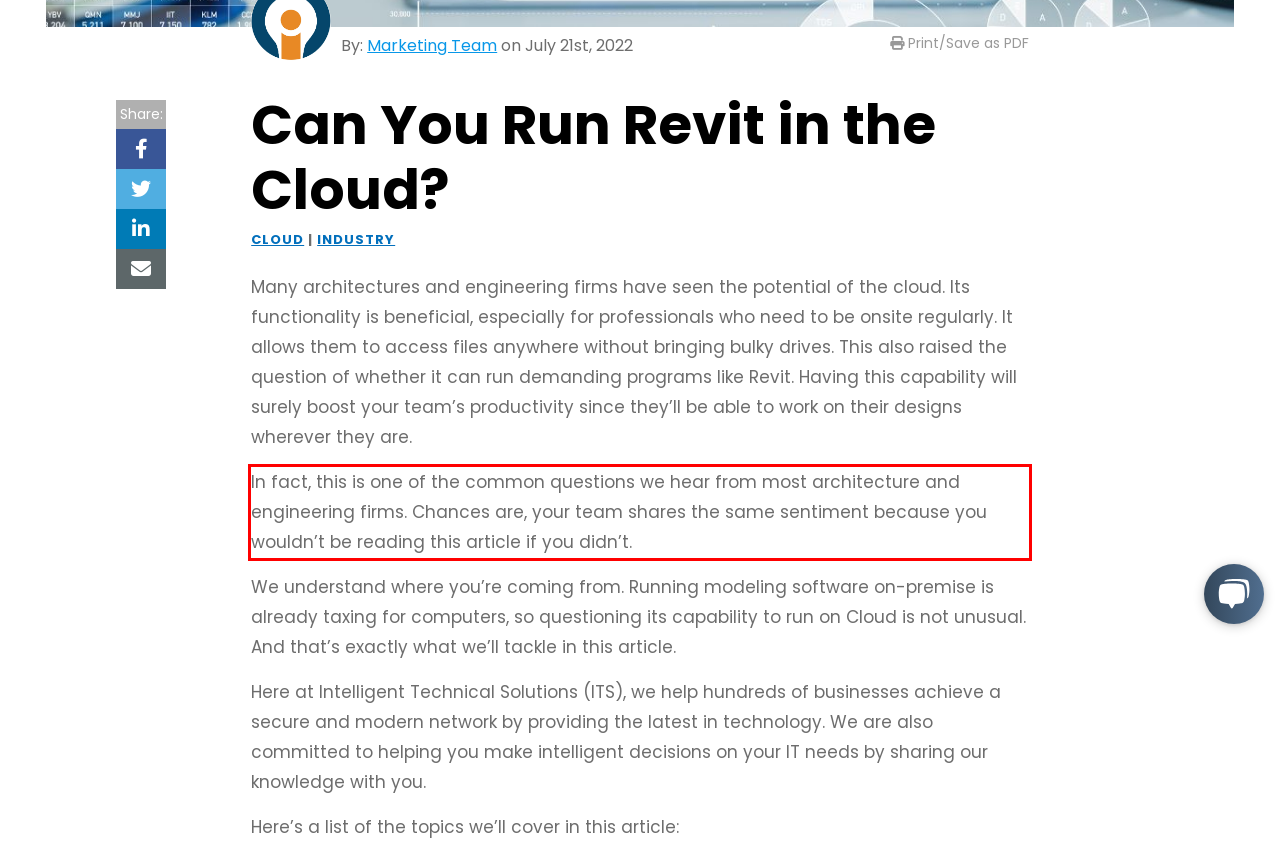Identify the text inside the red bounding box on the provided webpage screenshot by performing OCR.

In fact, this is one of the common questions we hear from most architecture and engineering firms. Chances are, your team shares the same sentiment because you wouldn’t be reading this article if you didn’t.